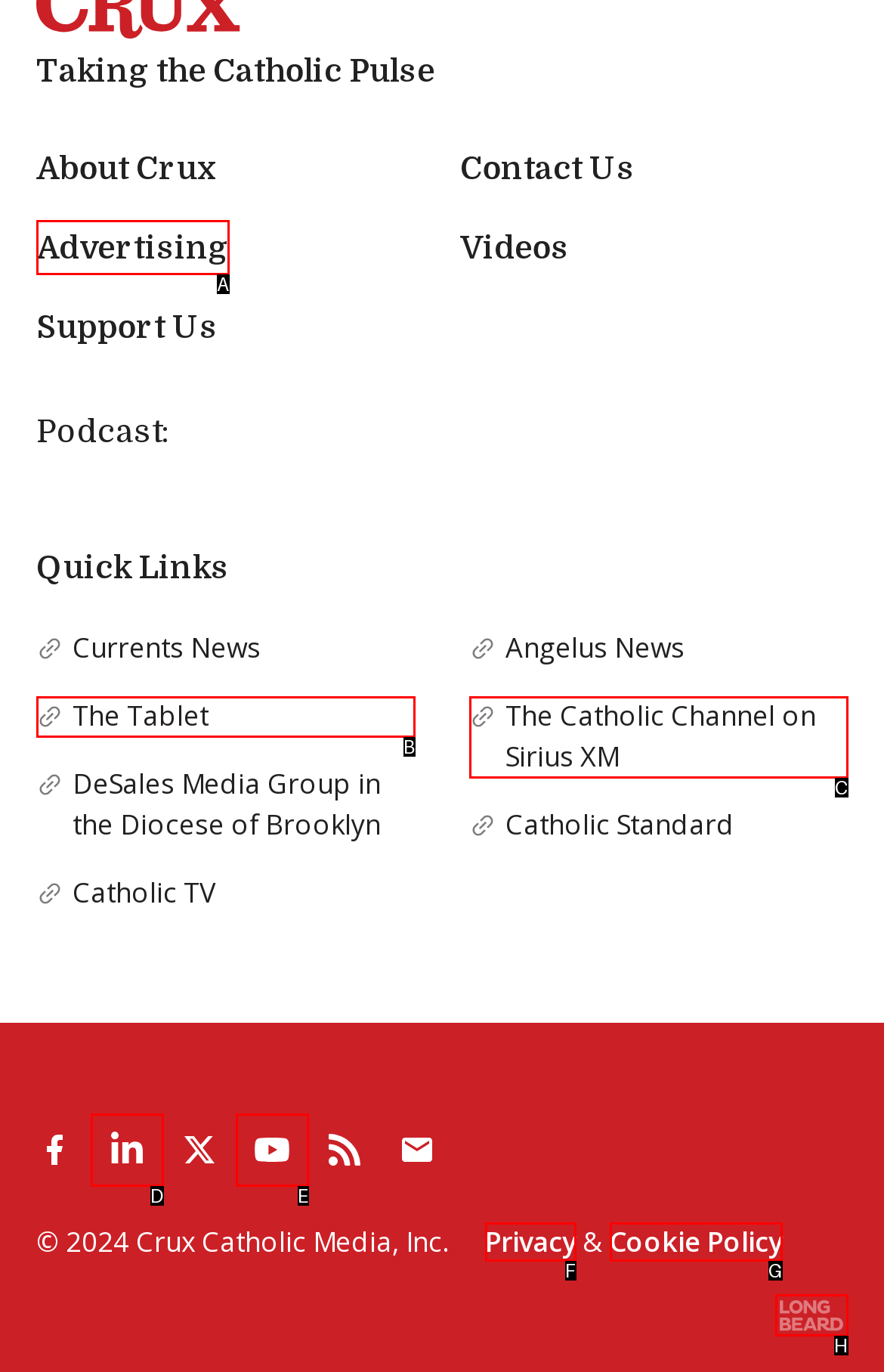Given the description: aria-label="linkedin", identify the matching option. Answer with the corresponding letter.

D